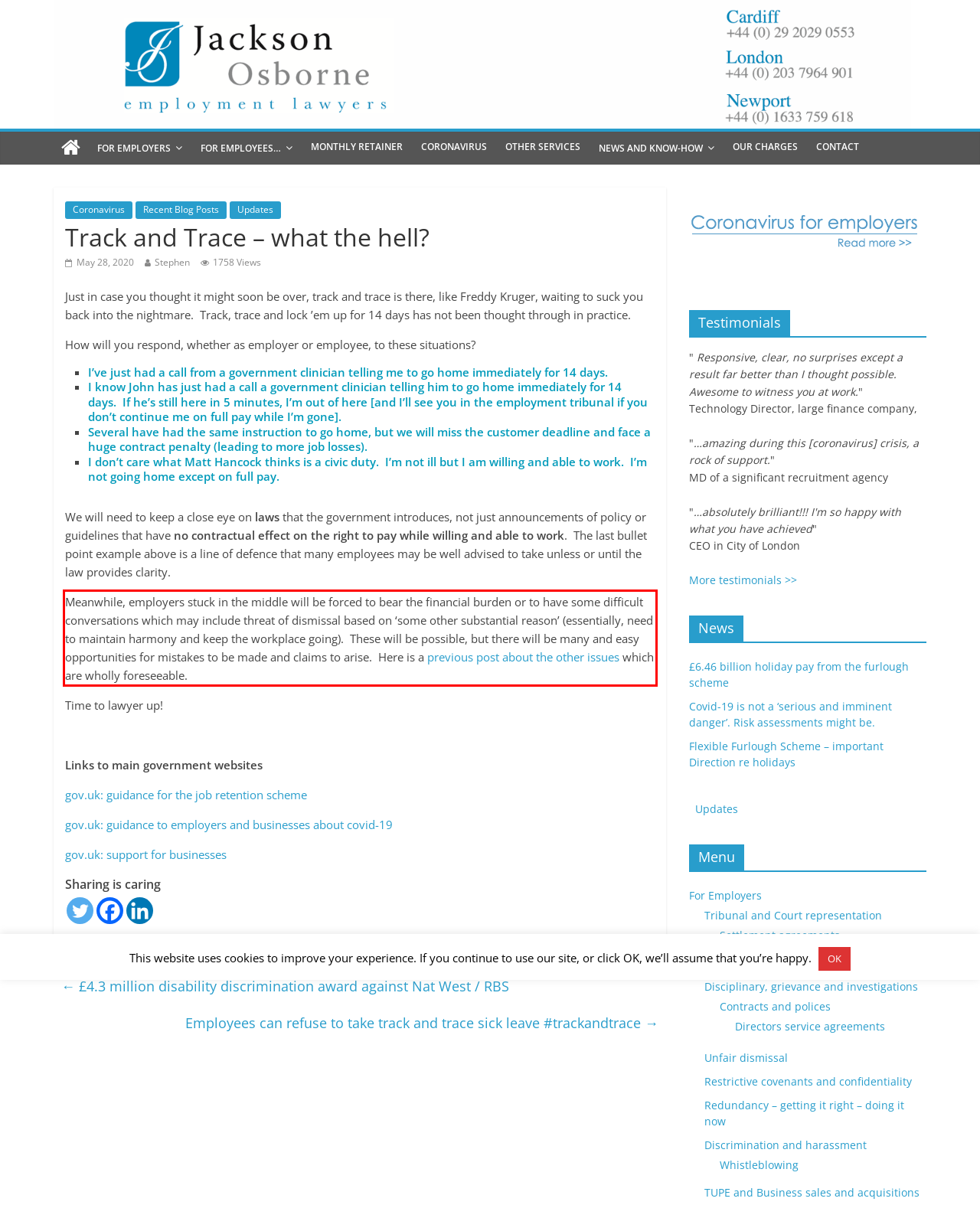With the given screenshot of a webpage, locate the red rectangle bounding box and extract the text content using OCR.

Meanwhile, employers stuck in the middle will be forced to bear the financial burden or to have some difficult conversations which may include threat of dismissal based on ‘some other substantial reason’ (essentially, need to maintain harmony and keep the workplace going). These will be possible, but there will be many and easy opportunities for mistakes to be made and claims to arise. Here is a previous post about the other issues which are wholly foreseeable.